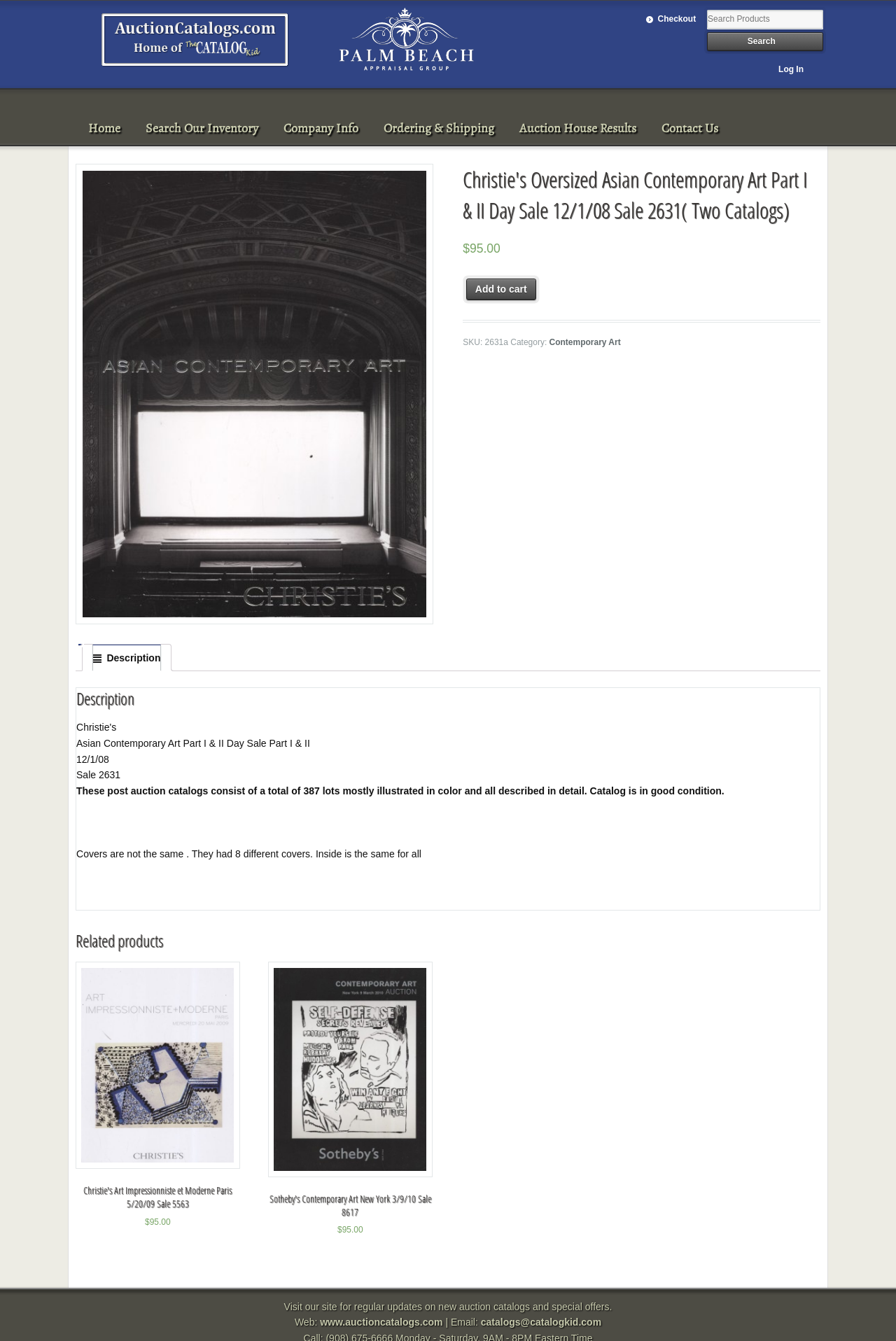Refer to the screenshot and give an in-depth answer to this question: What is the name of the website mentioned at the bottom of the webpage?

The website mentioned at the bottom of the webpage is 'www.auctioncatalogs.com', which is a link that can be clicked to visit the website.